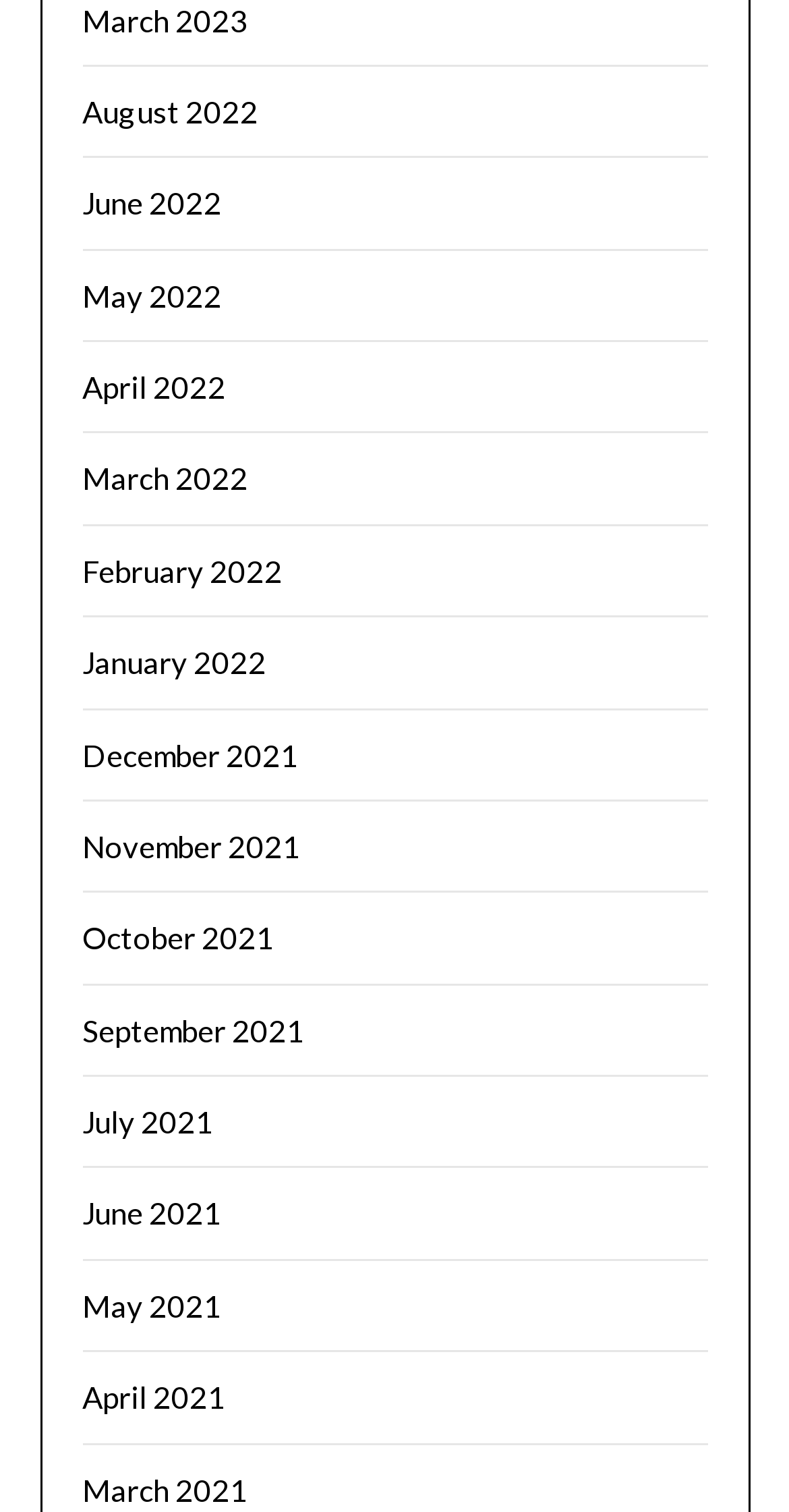Using the elements shown in the image, answer the question comprehensively: What is the earliest month listed?

By examining the list of links, I can see that the earliest month listed is 'March 2021', which is the last link in the list.